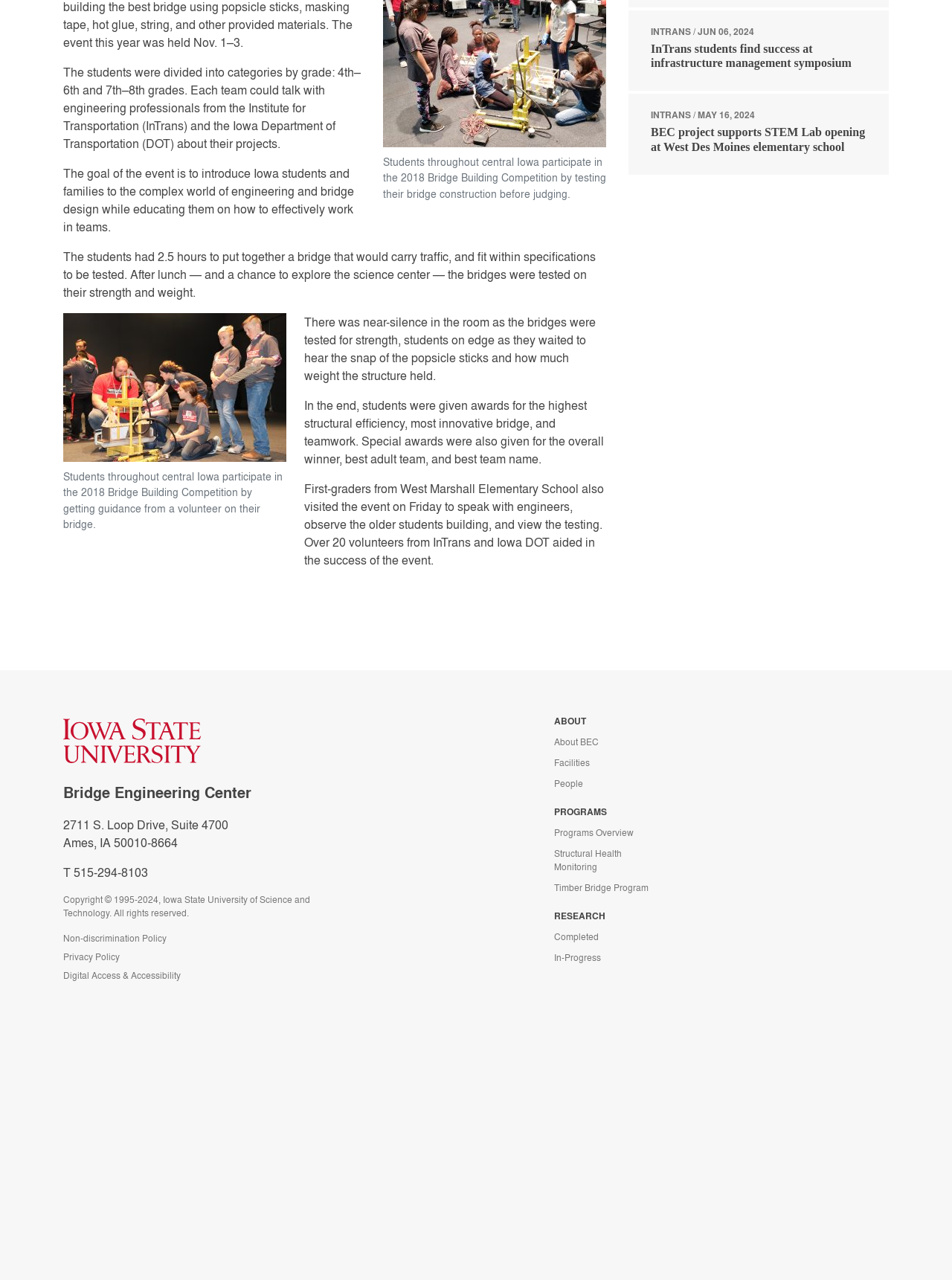Please specify the bounding box coordinates of the clickable section necessary to execute the following command: "Check the contact information".

[0.066, 0.611, 0.264, 0.627]